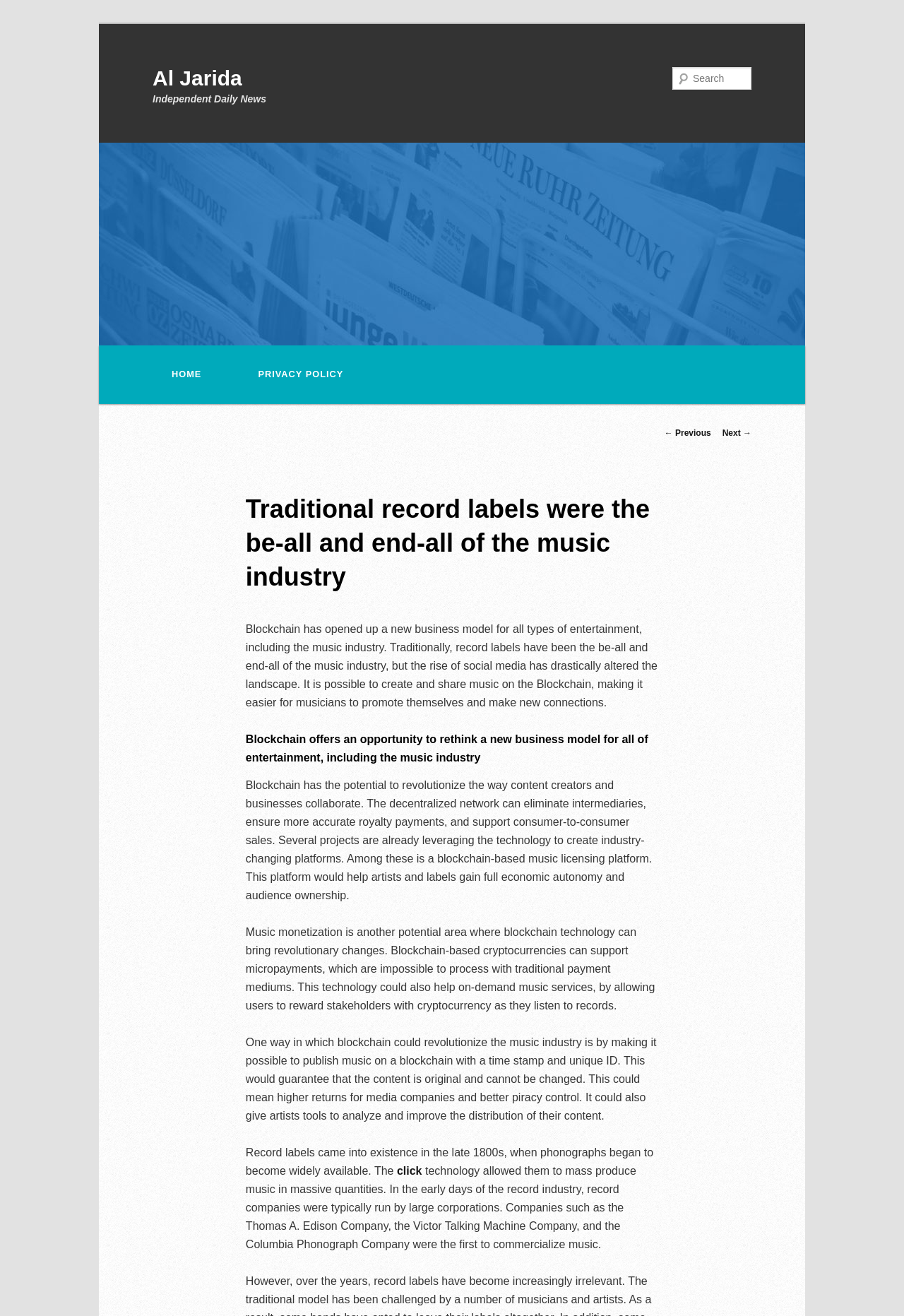Answer the following query concisely with a single word or phrase:
What is the name of the website?

Al Jarida